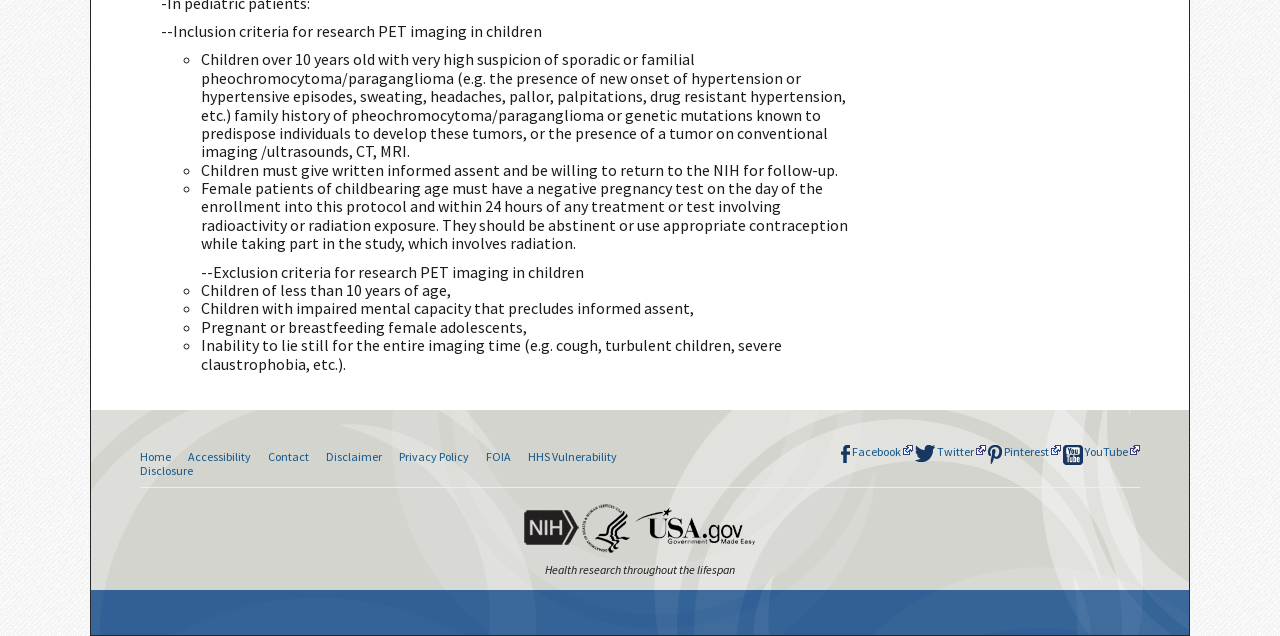Pinpoint the bounding box coordinates of the clickable element needed to complete the instruction: "Read the 'Disclaimer' page". The coordinates should be provided as four float numbers between 0 and 1: [left, top, right, bottom].

[0.255, 0.706, 0.298, 0.729]